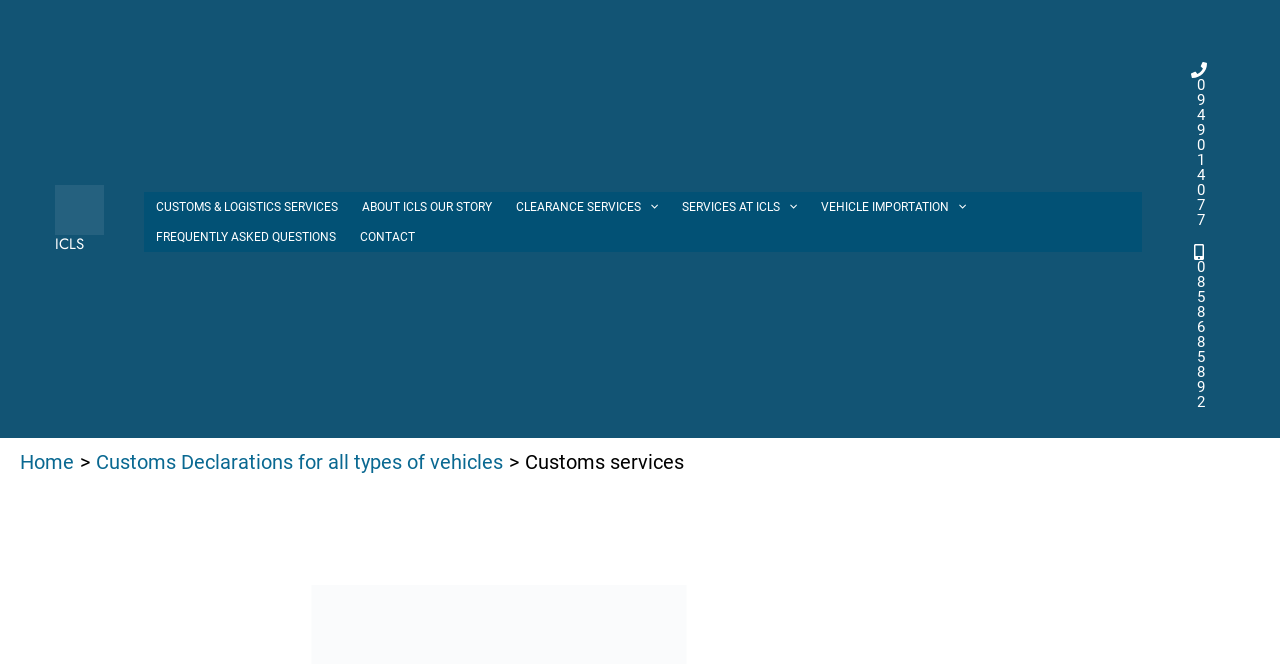Pinpoint the bounding box coordinates of the area that must be clicked to complete this instruction: "Visit ICLS's facebook page".

[0.924, 0.045, 0.941, 0.069]